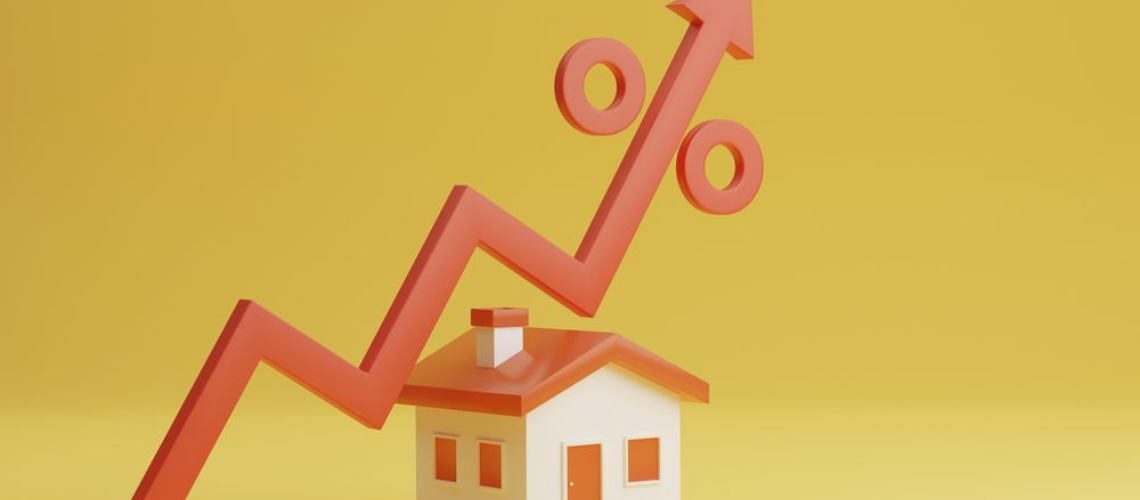Using the information shown in the image, answer the question with as much detail as possible: What is the title of the accompanying article?

The article title '90-year mortgage amortizations a myth, but soaring payments a reality' addresses the challenges of affordability in today's housing market, which is reflected in the visual representation of the house with rising interest rates or mortgage payments.